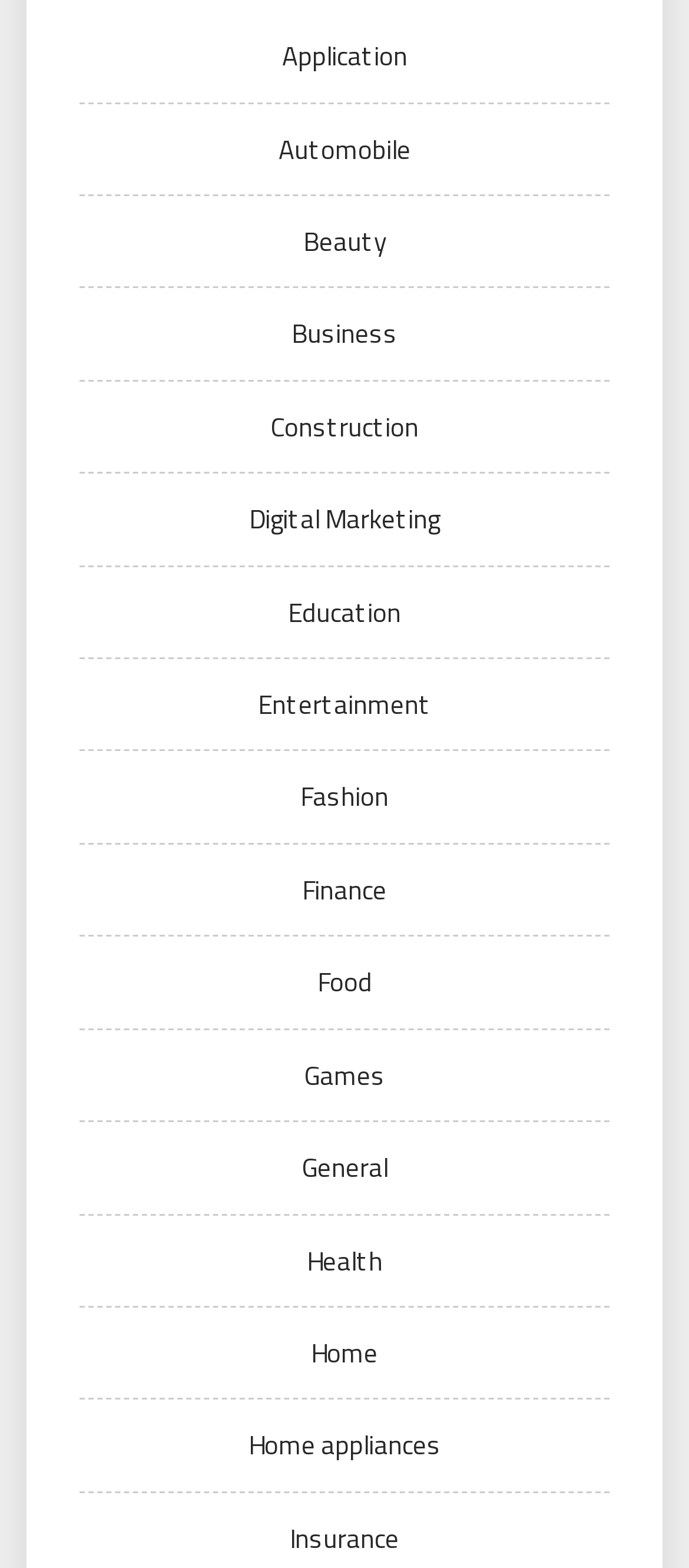Given the element description: "Games", predict the bounding box coordinates of this UI element. The coordinates must be four float numbers between 0 and 1, given as [left, top, right, bottom].

[0.441, 0.673, 0.559, 0.698]